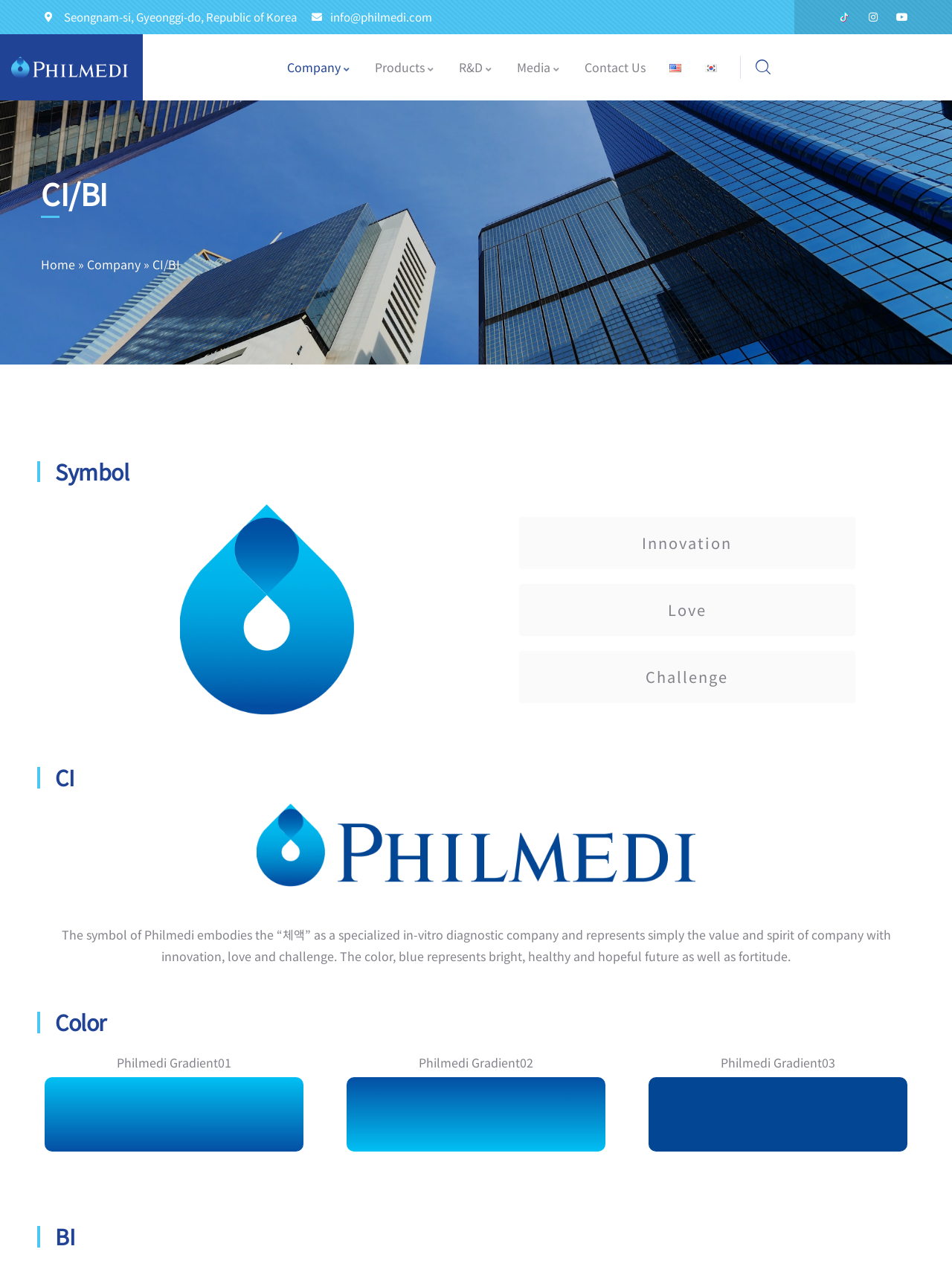What is the meaning of the symbol of Philmedi?
Look at the screenshot and give a one-word or phrase answer.

체액